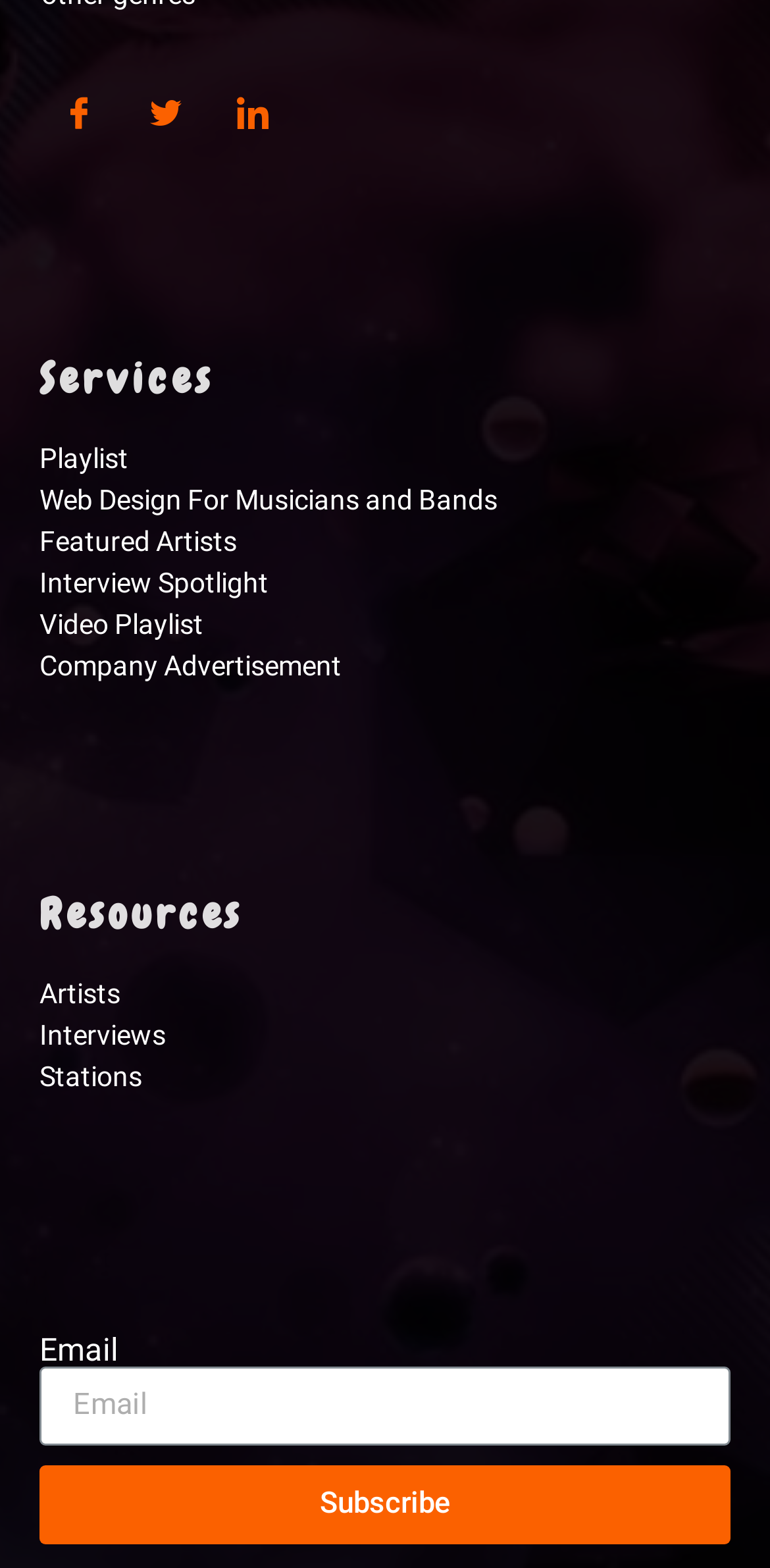Determine the bounding box coordinates of the clickable region to execute the instruction: "Subscribe to the newsletter". The coordinates should be four float numbers between 0 and 1, denoted as [left, top, right, bottom].

[0.051, 0.934, 0.949, 0.985]